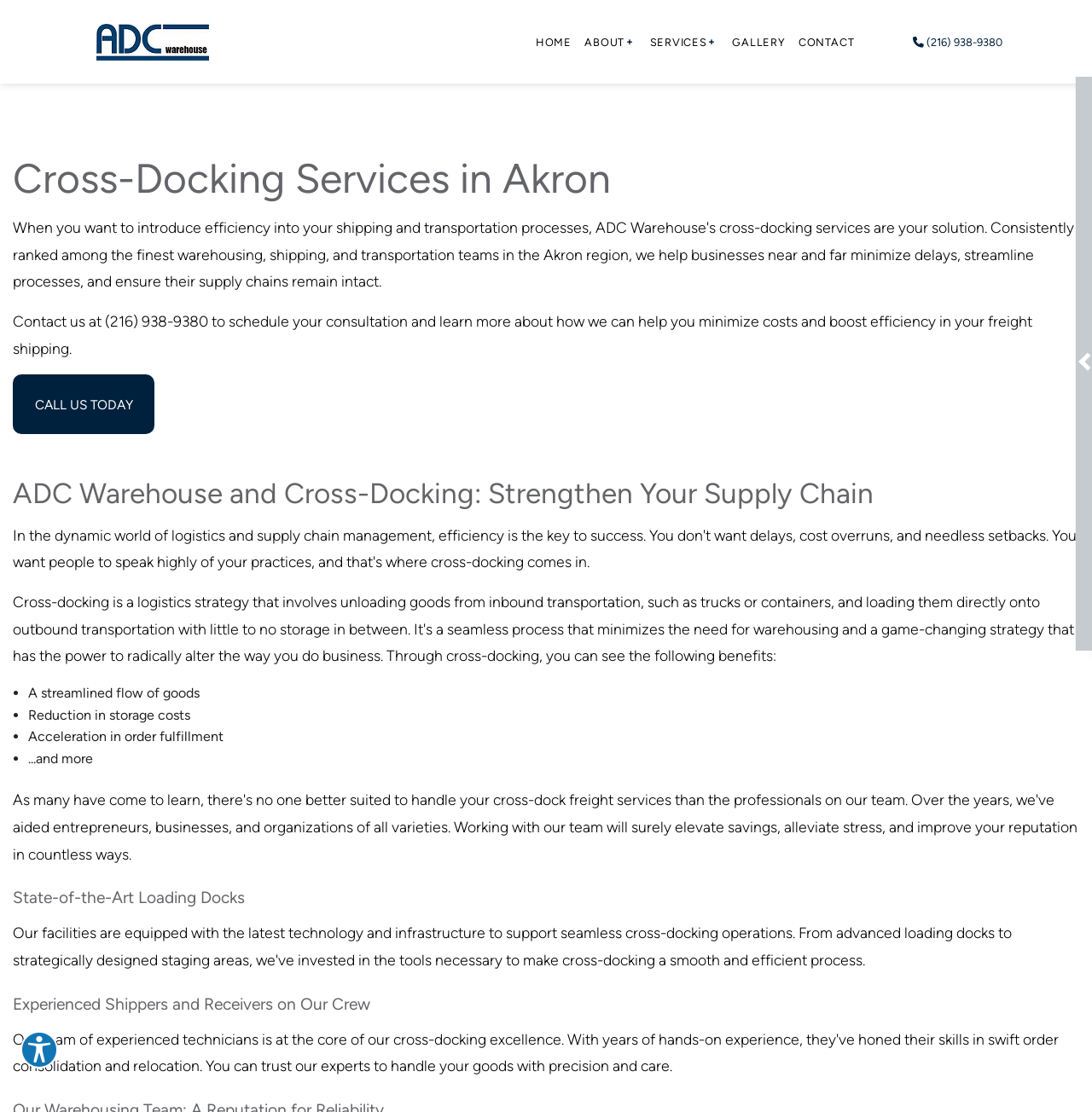What is the phone number to contact ADC Warehouse?
Please answer the question with a detailed response using the information from the screenshot.

The phone number to contact ADC Warehouse is (216) 938-9380, which is displayed prominently on the webpage, along with a call-to-action to 'CALL US TODAY'.